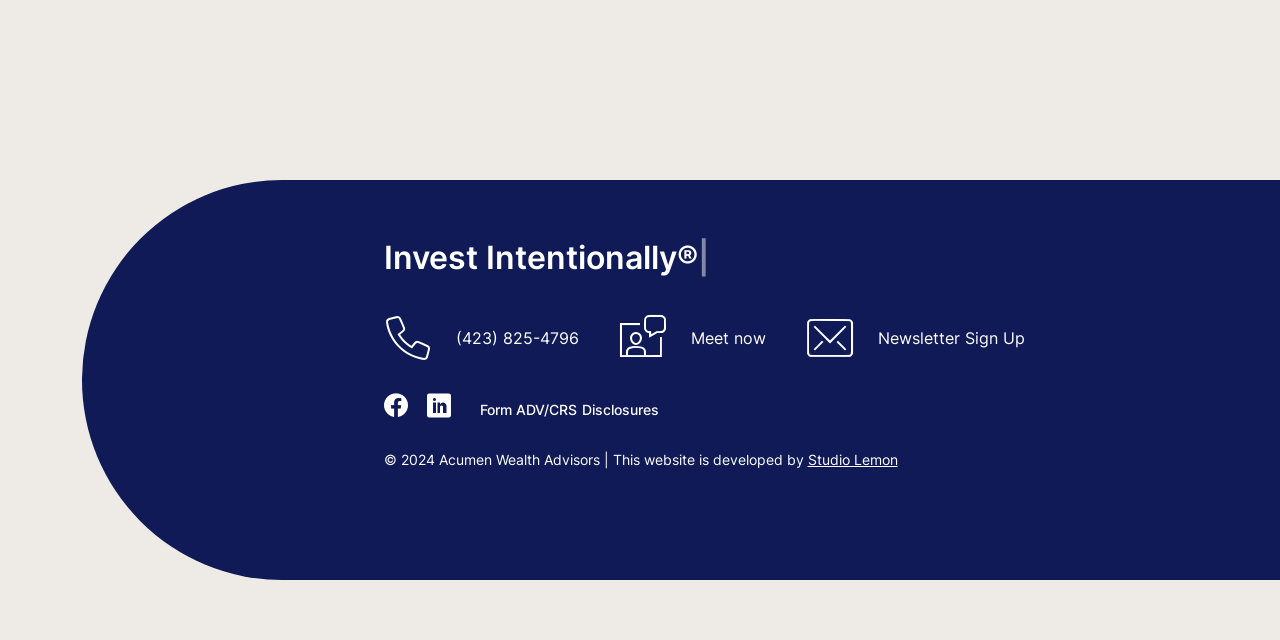Give the bounding box coordinates for this UI element: "Disclosures". The coordinates should be four float numbers between 0 and 1, arranged as [left, top, right, bottom].

[0.451, 0.616, 0.515, 0.664]